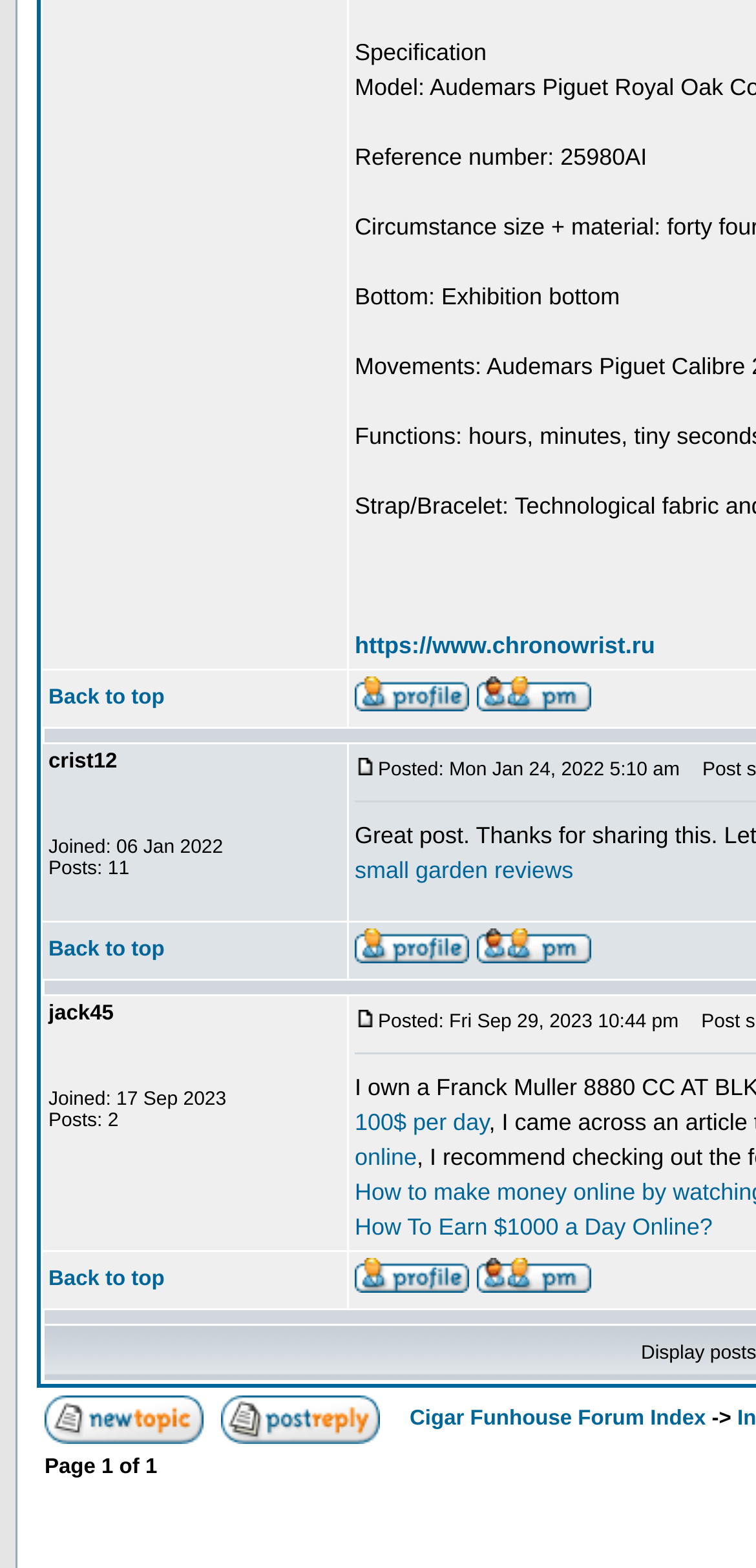Locate and provide the bounding box coordinates for the HTML element that matches this description: "https://www.chronowrist.ru".

[0.469, 0.403, 0.866, 0.42]